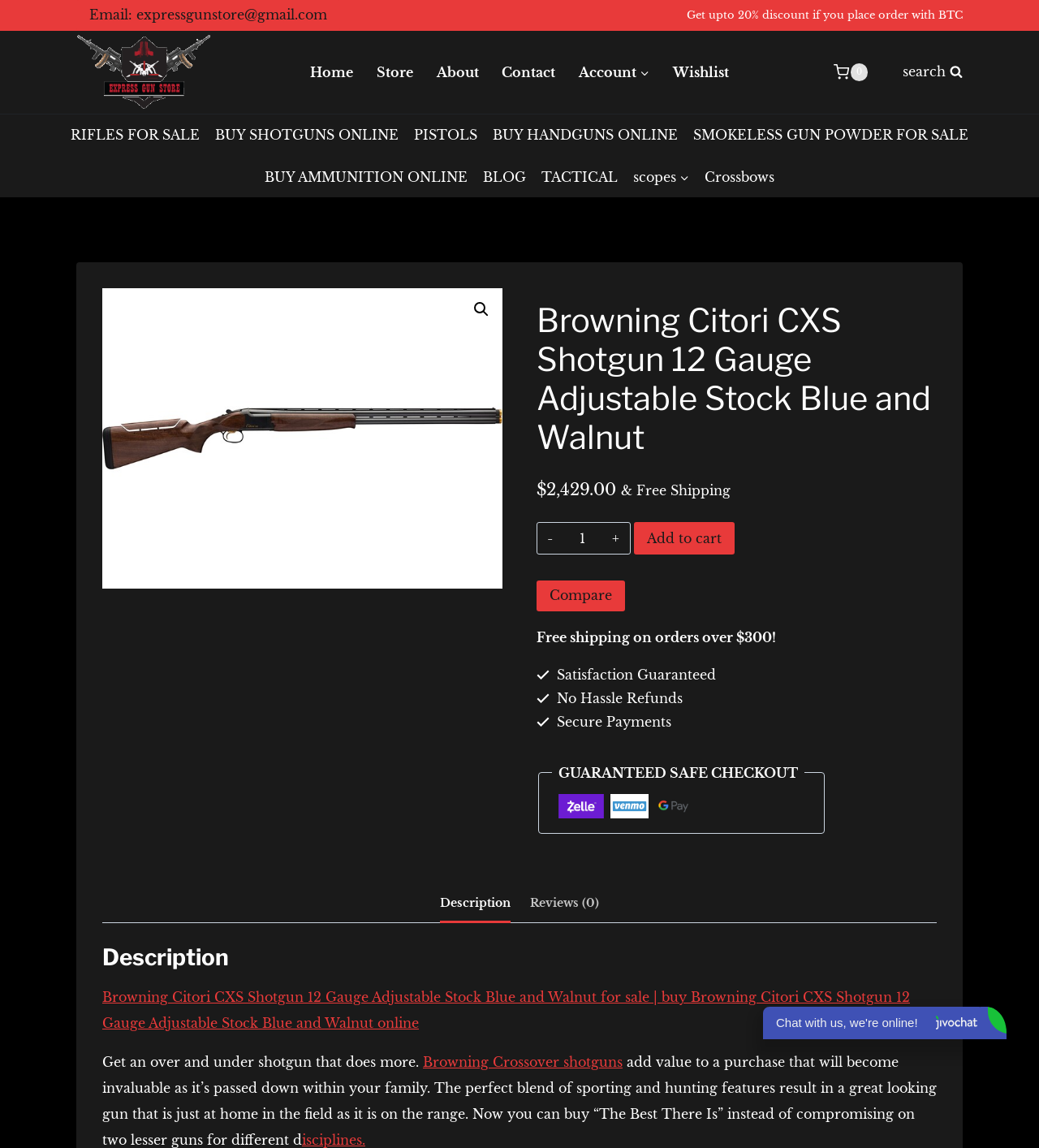Please determine the bounding box coordinates for the element with the description: "RIFLES FOR SALE".

[0.06, 0.1, 0.199, 0.136]